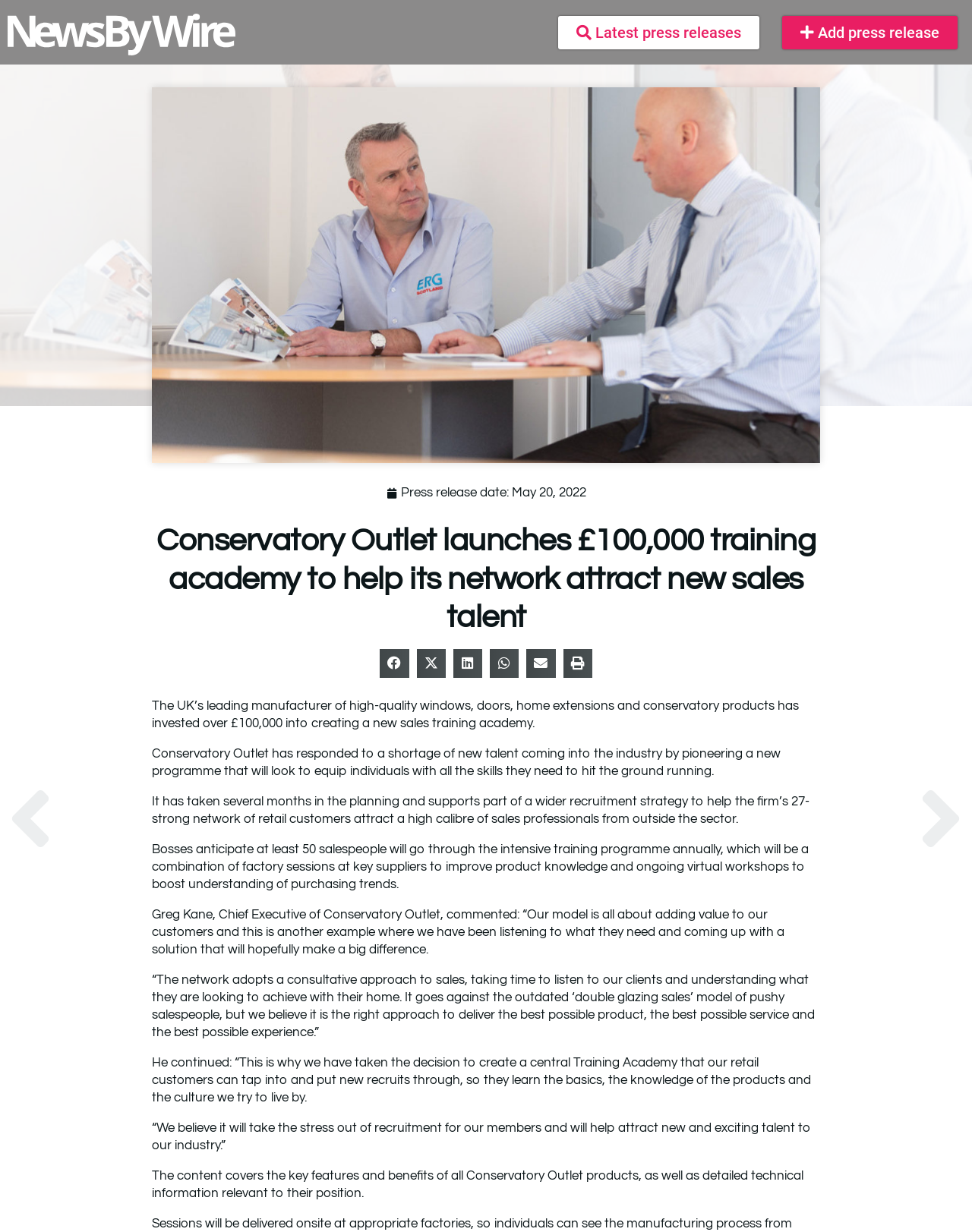Please find the bounding box coordinates of the clickable region needed to complete the following instruction: "Read latest press releases". The bounding box coordinates must consist of four float numbers between 0 and 1, i.e., [left, top, right, bottom].

[0.574, 0.013, 0.781, 0.04]